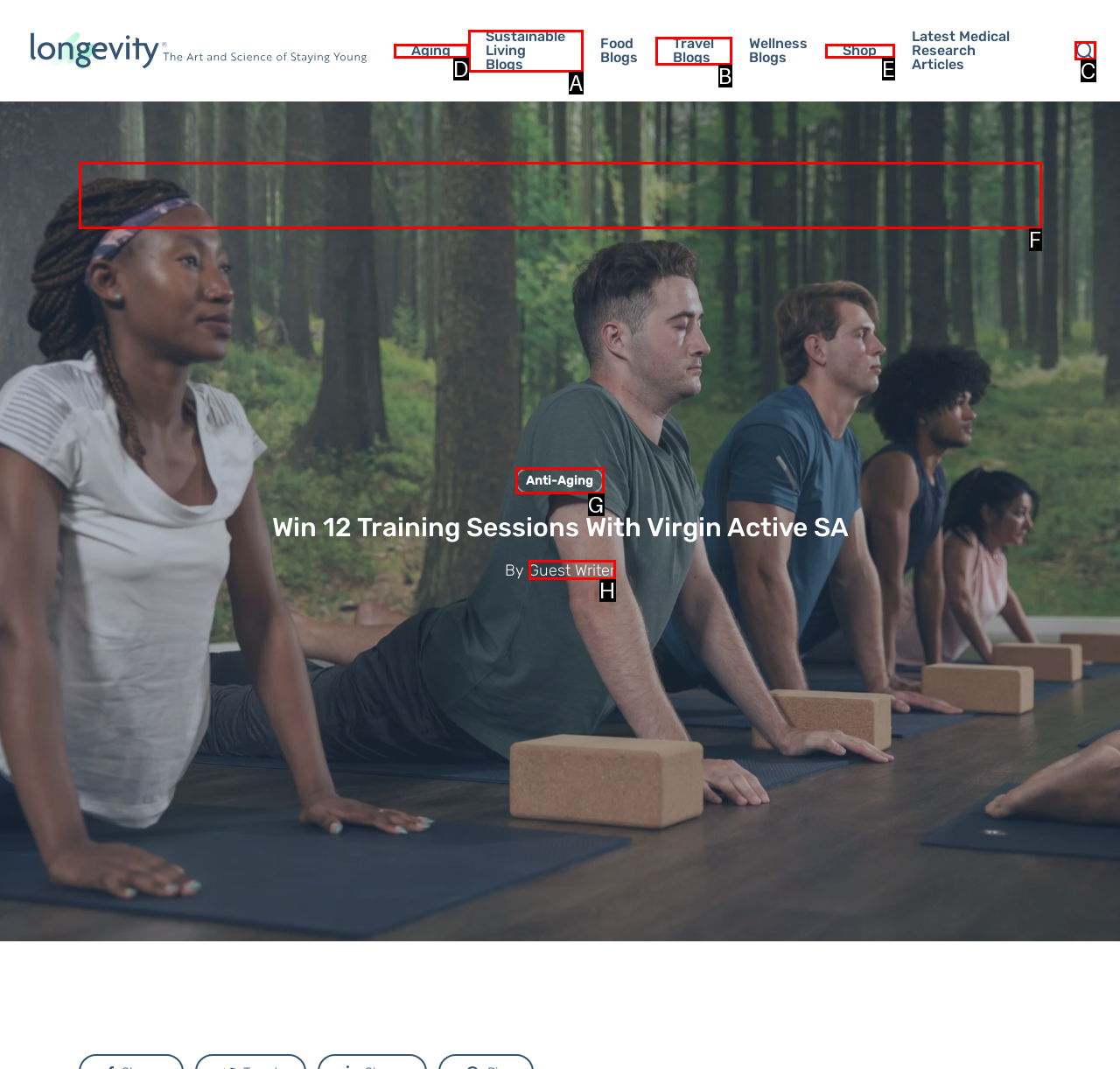Please provide the letter of the UI element that best fits the following description: parent_node: RIMMF User Guide
Respond with the letter from the given choices only.

None